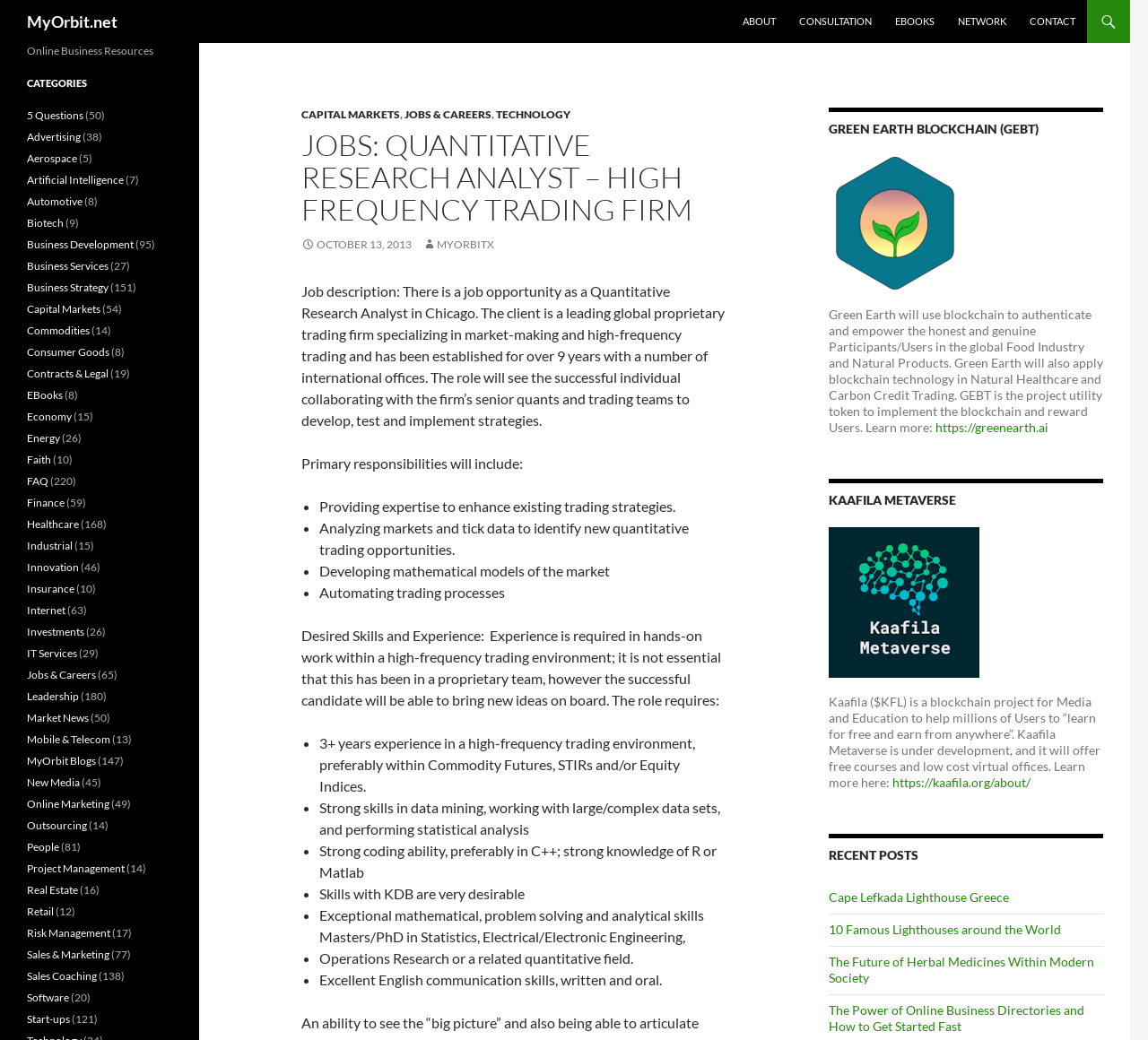What is the job title of the job posting?
Answer the question with just one word or phrase using the image.

Quantitative Research Analyst